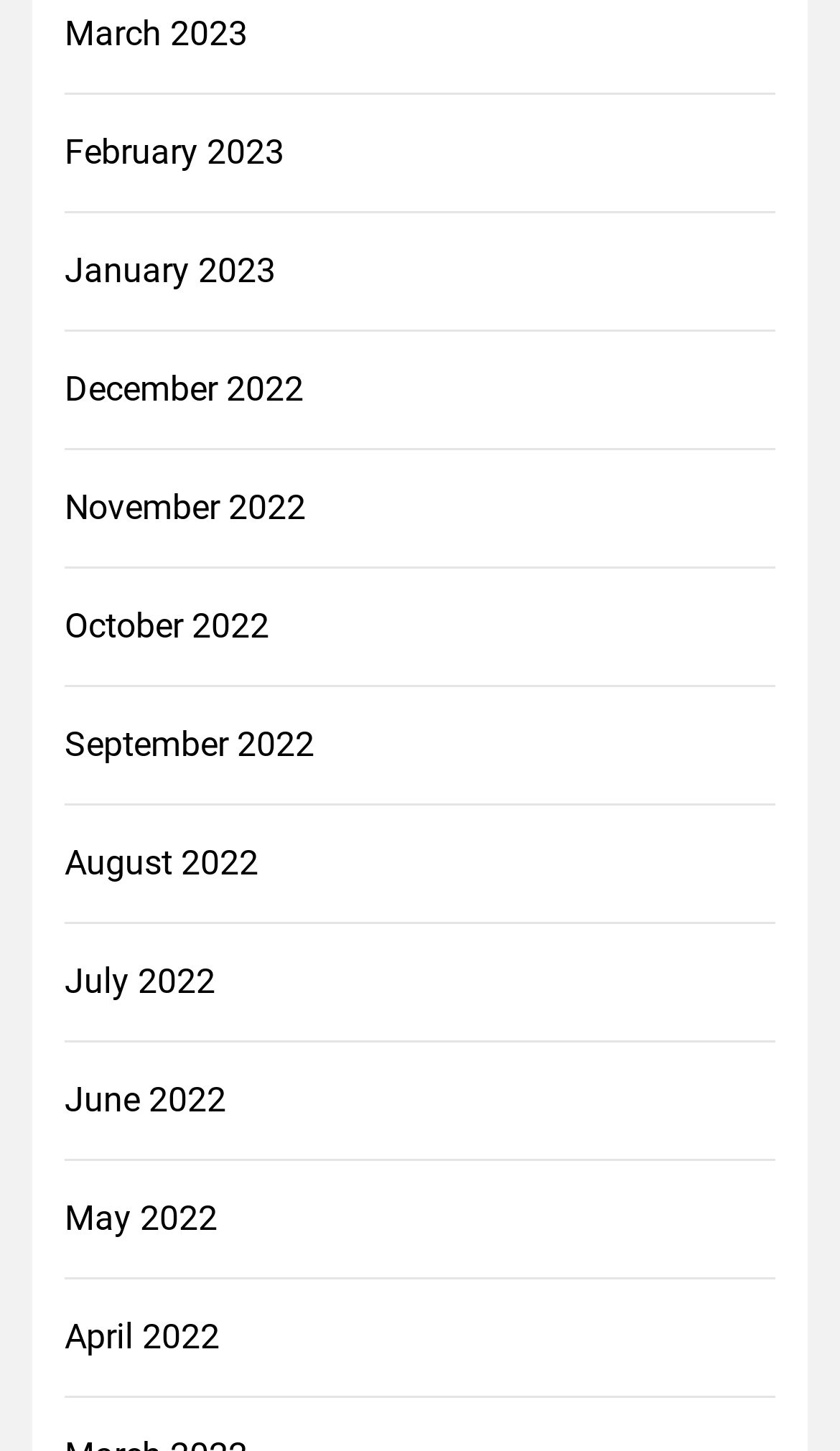Can you find the bounding box coordinates for the element to click on to achieve the instruction: "check November 2022"?

[0.077, 0.333, 0.381, 0.369]